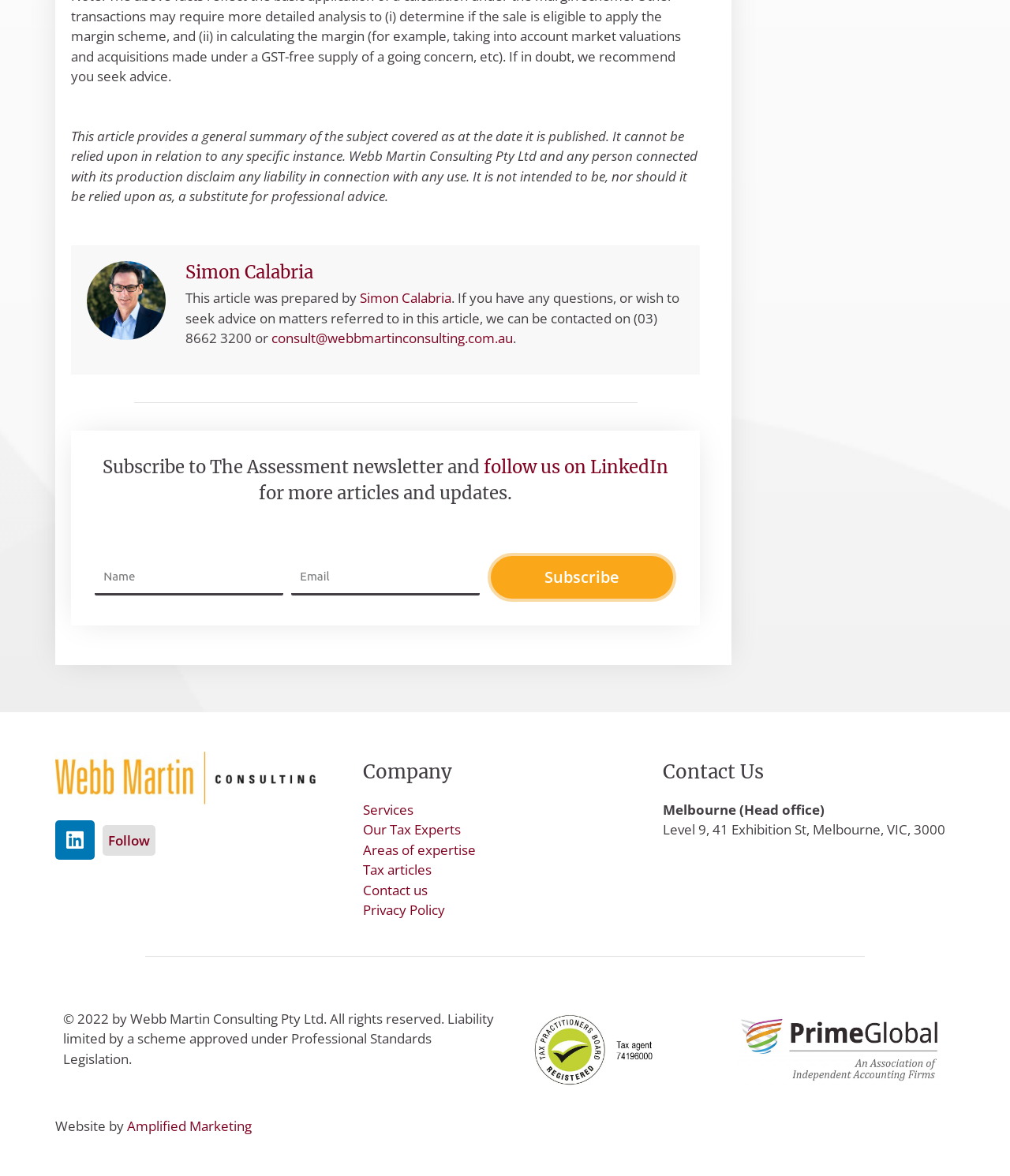Please locate the bounding box coordinates of the element that should be clicked to achieve the given instruction: "View the company's services".

[0.359, 0.68, 0.641, 0.697]